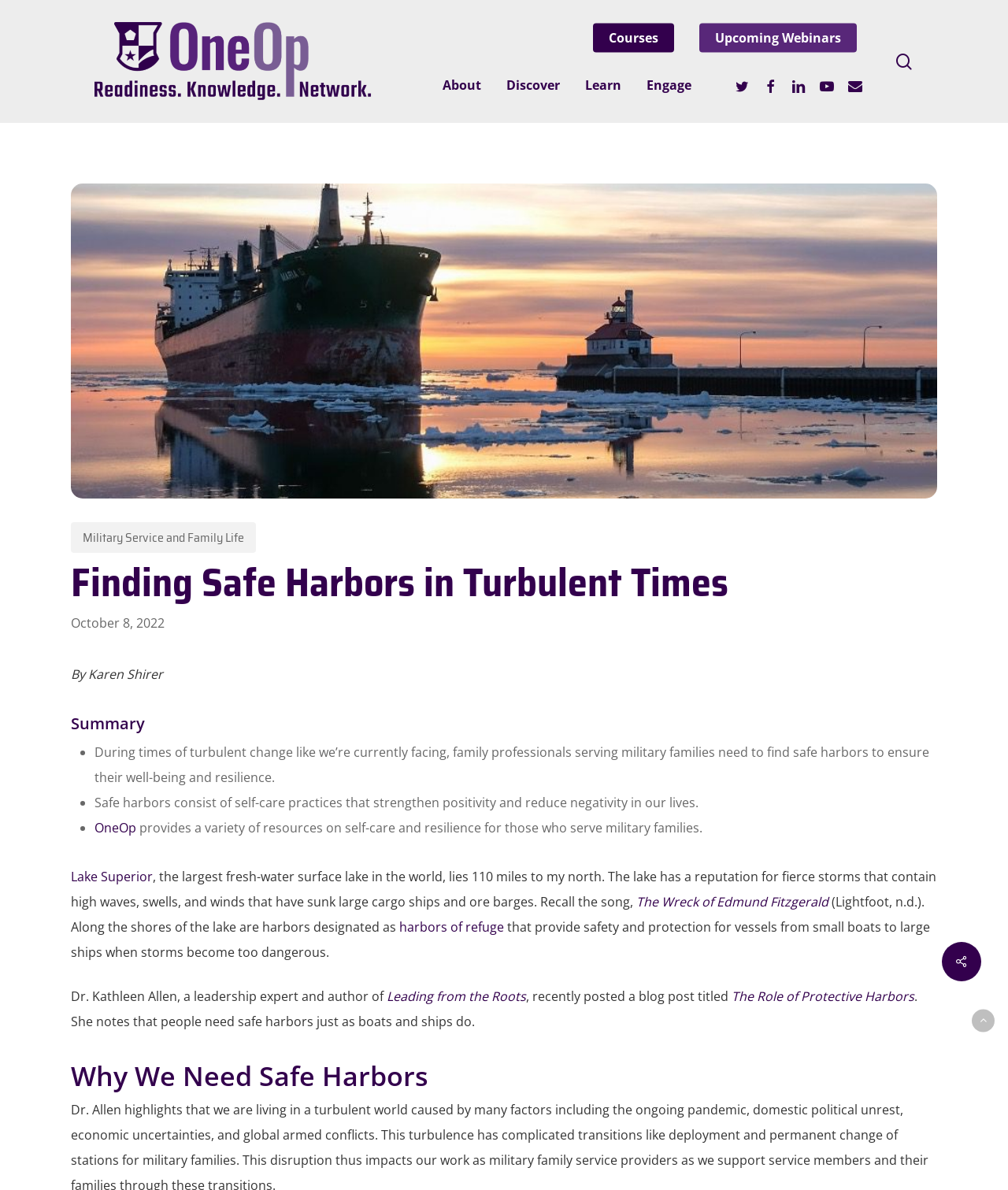Offer a detailed account of what is visible on the webpage.

The webpage is titled "Finding Safe Harbors in Turbulent Times - OneOp" and has a prominent search bar at the top, accompanied by a "Close Search" link and the OneOp logo, which is an image. Below the search bar, there are several links to different sections of the website, including "Courses", "Upcoming Webinars", "About", "Discover", "Learn", and "Engage". 

To the right of these links, there are social media links to Twitter, Facebook, LinkedIn, YouTube, and email. A "search" link is also located at the top right corner of the page. 

The main content of the webpage is divided into sections. The first section has a heading "Finding Safe Harbors in Turbulent Times" and a date "October 8, 2022". Below this, there is a large image of a boat on a lake at sunrise. 

The next section has a summary of the article, which discusses the importance of finding safe harbors for family professionals serving military families during times of turbulent change. The summary is divided into three bullet points, which describe the need for self-care practices, the resources provided by OneOp, and the concept of safe harbors. 

Following the summary, there is a section that discusses the idea of safe harbors in more detail, using the example of Lake Superior and its harbors of refuge. The section also mentions a blog post by Dr. Kathleen Allen, a leadership expert, on the role of protective harbors. 

Finally, there is a heading "Why We Need Safe Harbors" and an iframe element, which may contain additional content or a video. At the bottom right corner of the page, there are two links with icons, but their purposes are unclear.